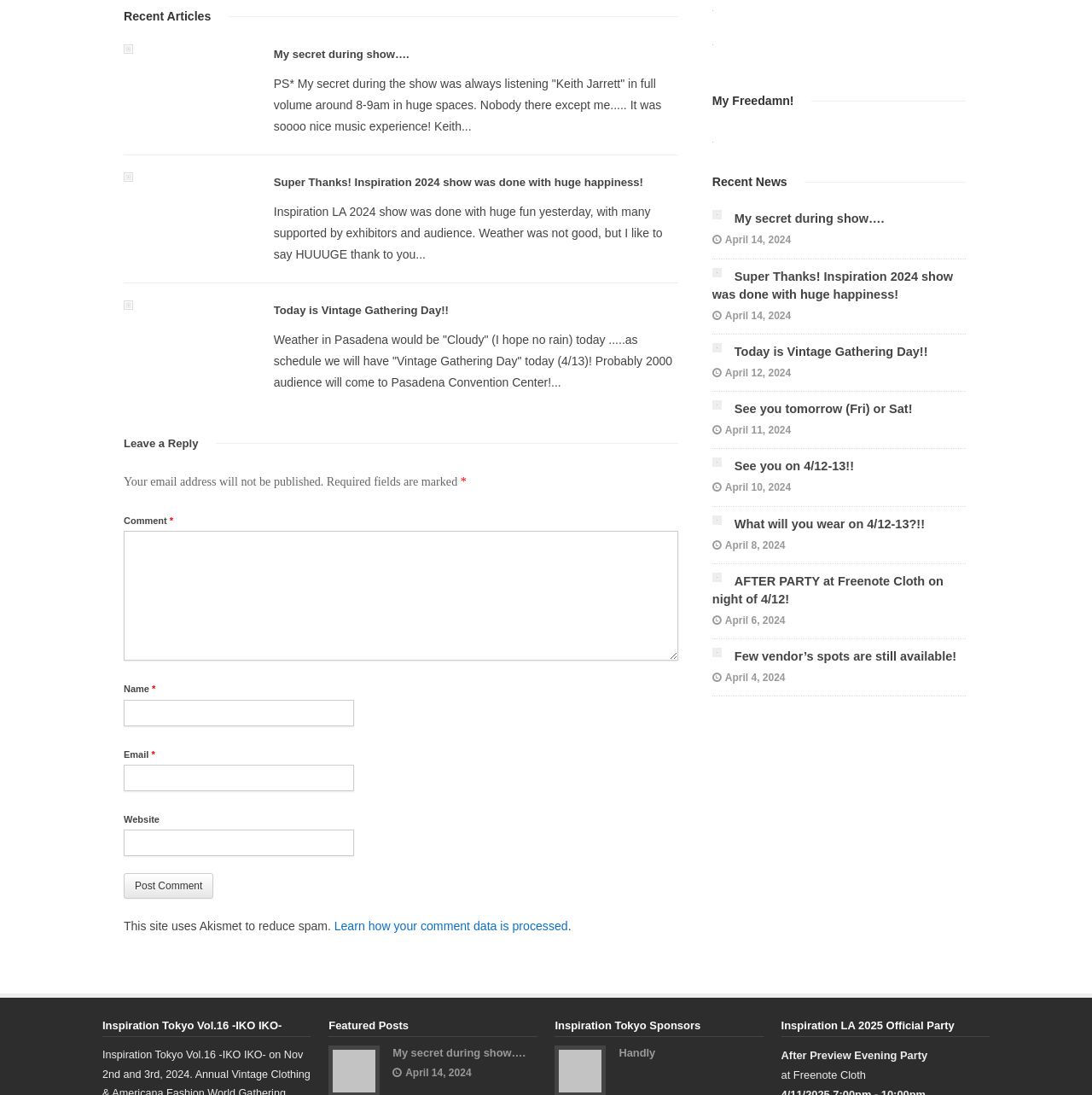What is the purpose of the 'Leave a Reply' section?
Can you offer a detailed and complete answer to this question?

The 'Leave a Reply' section is located at the bottom of the webpage, and its purpose is to allow users to leave a comment, which can be inferred by the presence of input fields and a 'Post Comment' button.